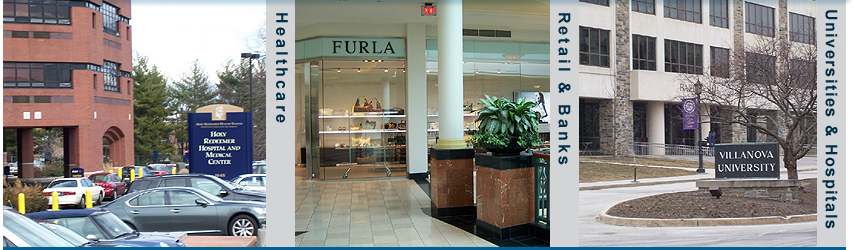Give an in-depth description of what is happening in the image.

This image showcases a vibrant collage representing various sectors in the community. On the left, the Henry F. McCabe Memorial Hospital and Medical Center is prominently displayed, illustrating the essential healthcare services available in the area. The center features Furla, a high-end retail store, highlighting the shopping and banking experiences offered locally. On the right, a view of Villanova University emphasizes the focus on education and the role of academic institutions, further underscoring the region’s commitment to healthcare, retail, and educational excellence. Each section is distinctly labeled, enhancing the thematic representation of community services and institutions.